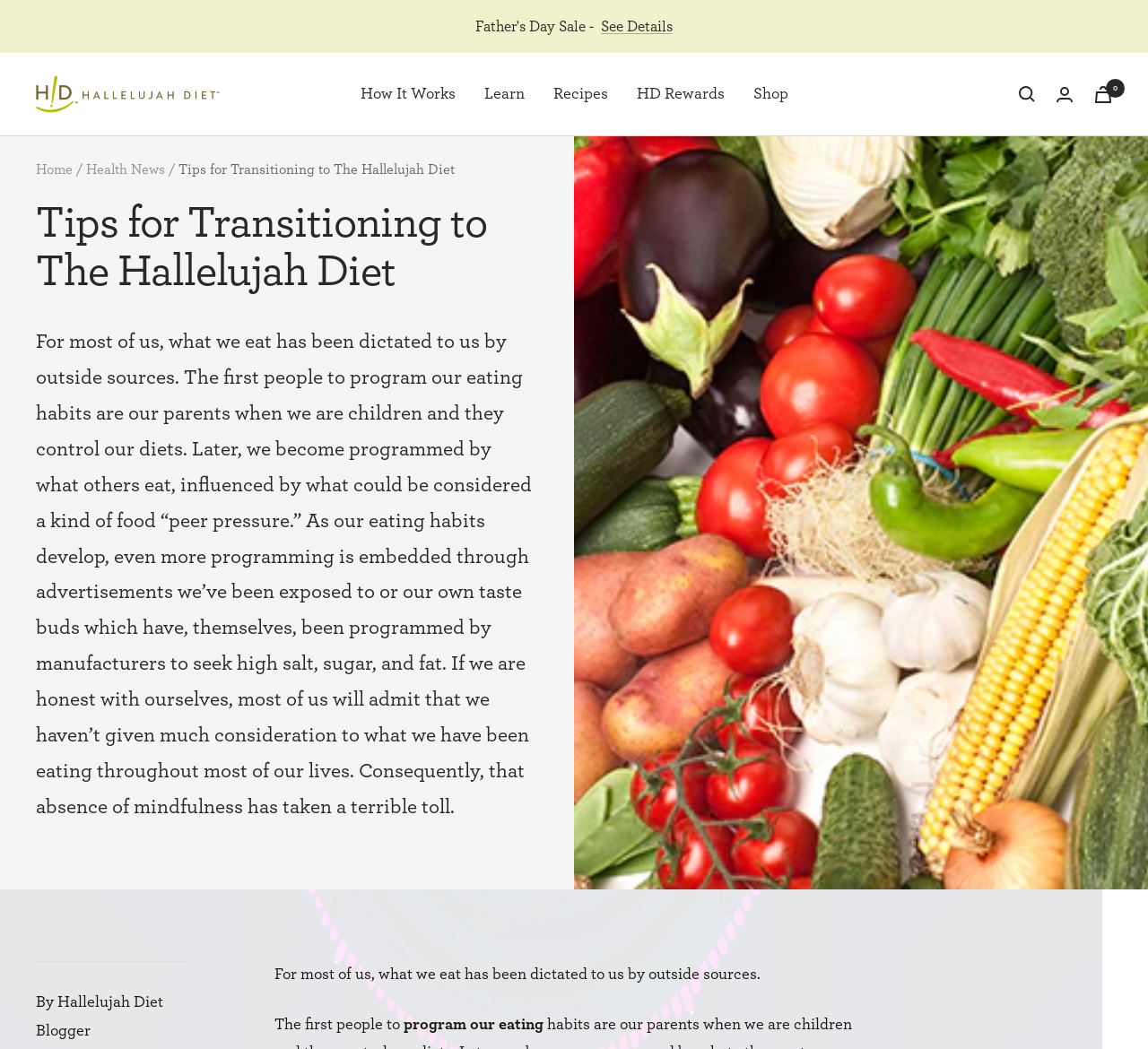Determine the bounding box coordinates of the region to click in order to accomplish the following instruction: "Search for something". Provide the coordinates as four float numbers between 0 and 1, specifically [left, top, right, bottom].

[0.888, 0.082, 0.902, 0.098]